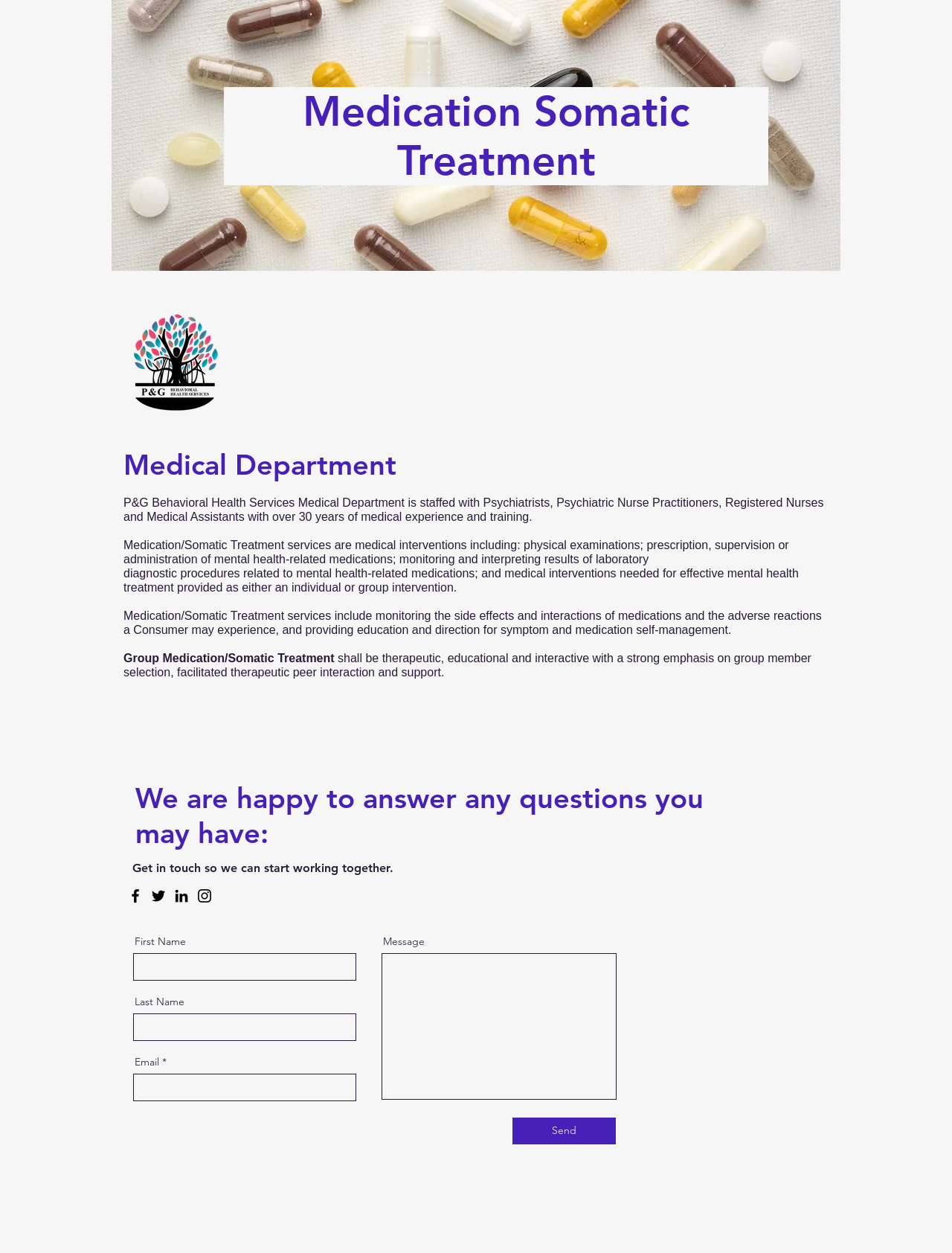Determine the bounding box for the UI element described here: "parent_node: Message".

[0.401, 0.761, 0.648, 0.878]